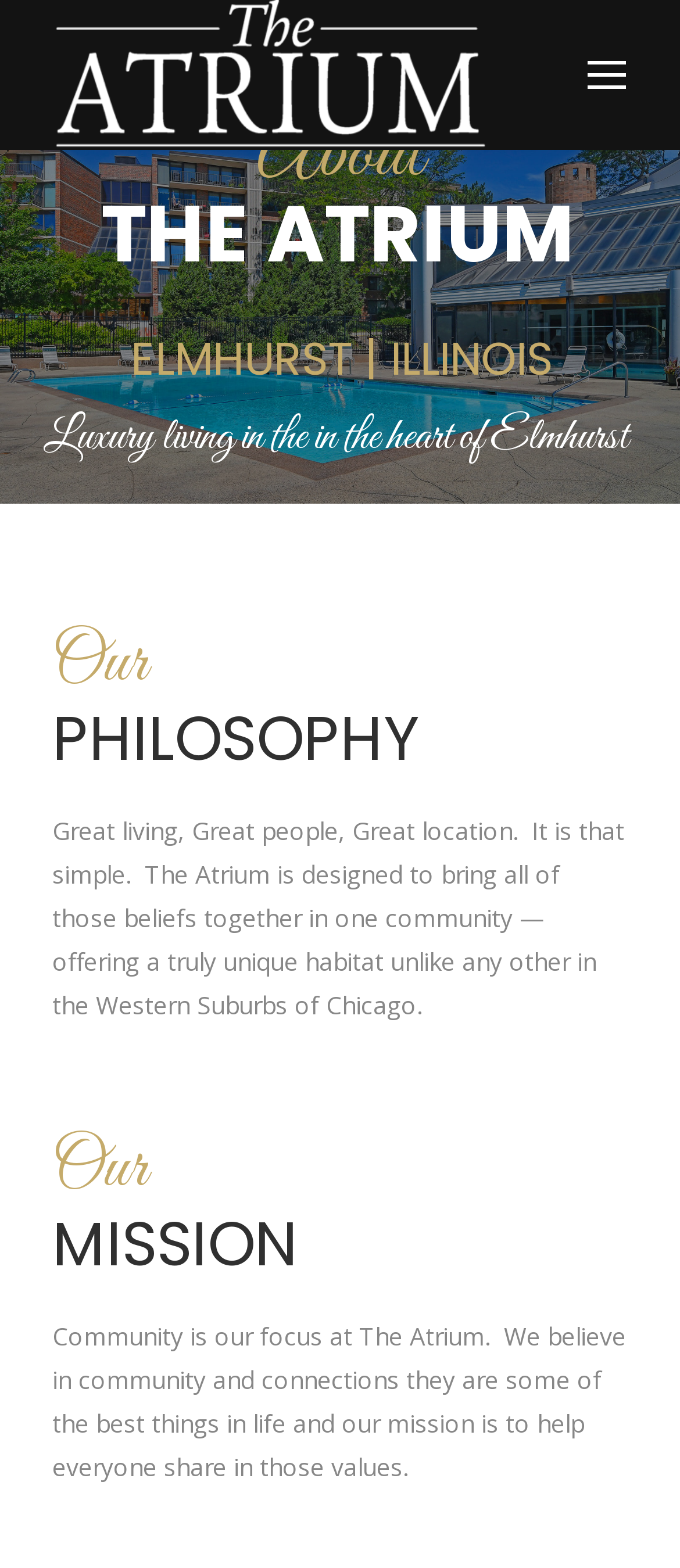Given the description "Go to Top", determine the bounding box of the corresponding UI element.

[0.872, 0.682, 0.974, 0.727]